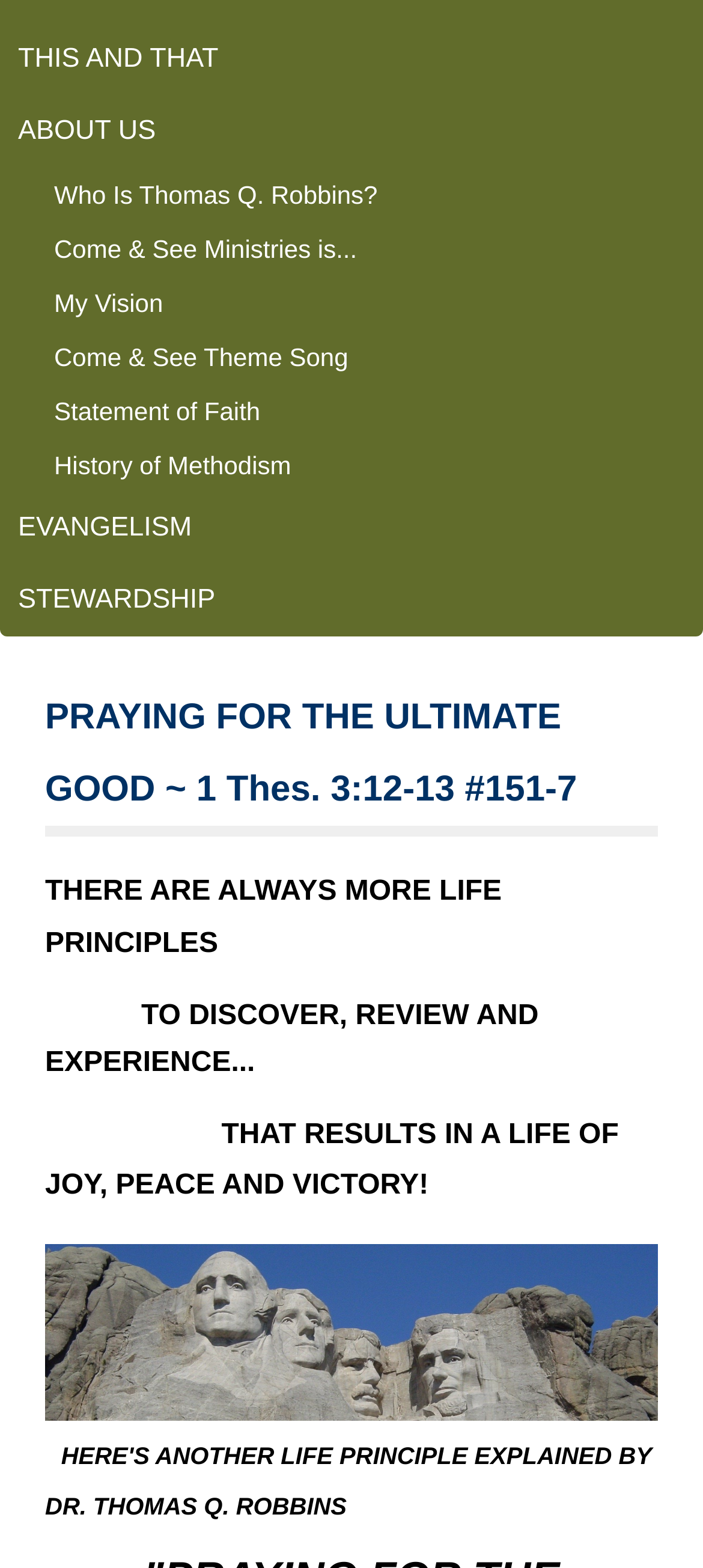Extract the bounding box coordinates for the HTML element that matches this description: "My Vision". The coordinates should be four float numbers between 0 and 1, i.e., [left, top, right, bottom].

[0.051, 0.176, 1.0, 0.21]